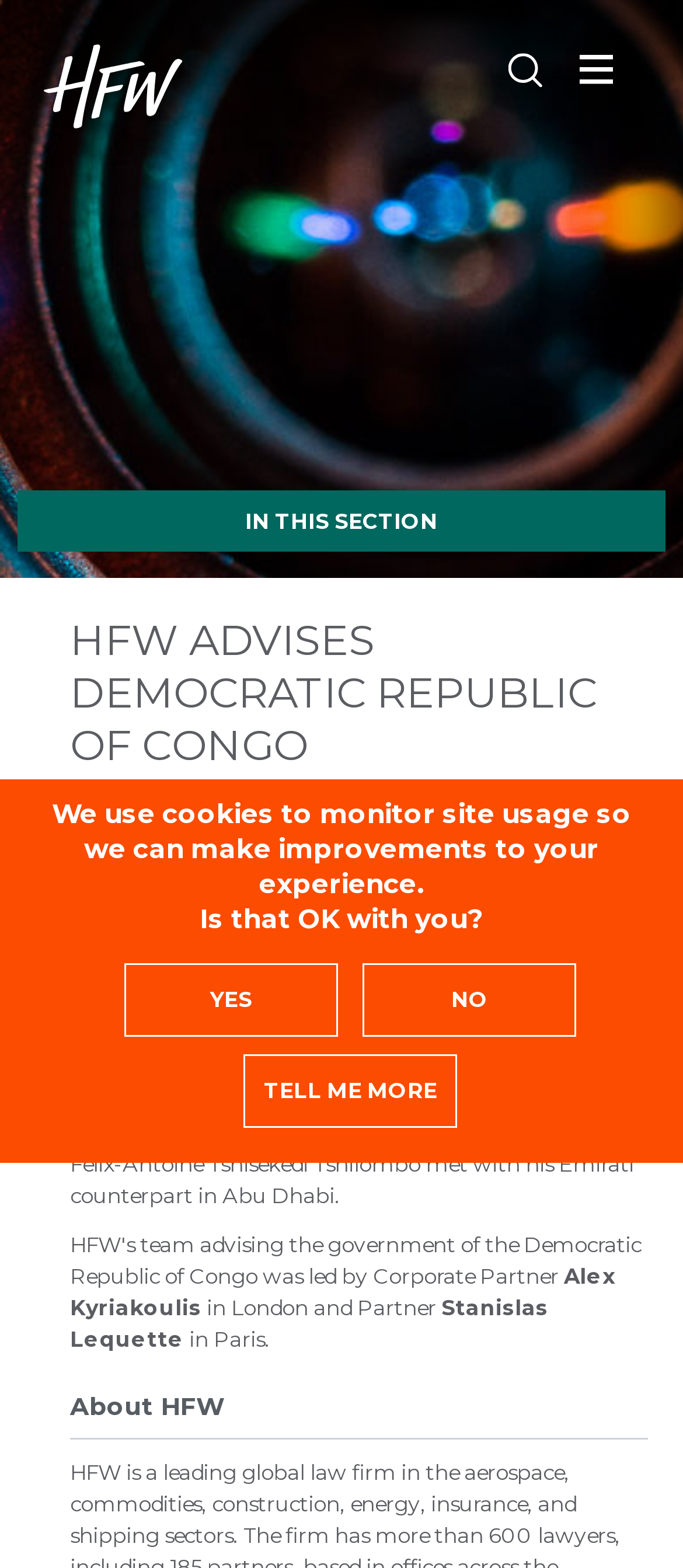Who is the partner in London?
Using the information from the image, answer the question thoroughly.

The partner in London can be found in the text of the webpage, where it says 'Alex Kyriakoulis in London and Partner'.